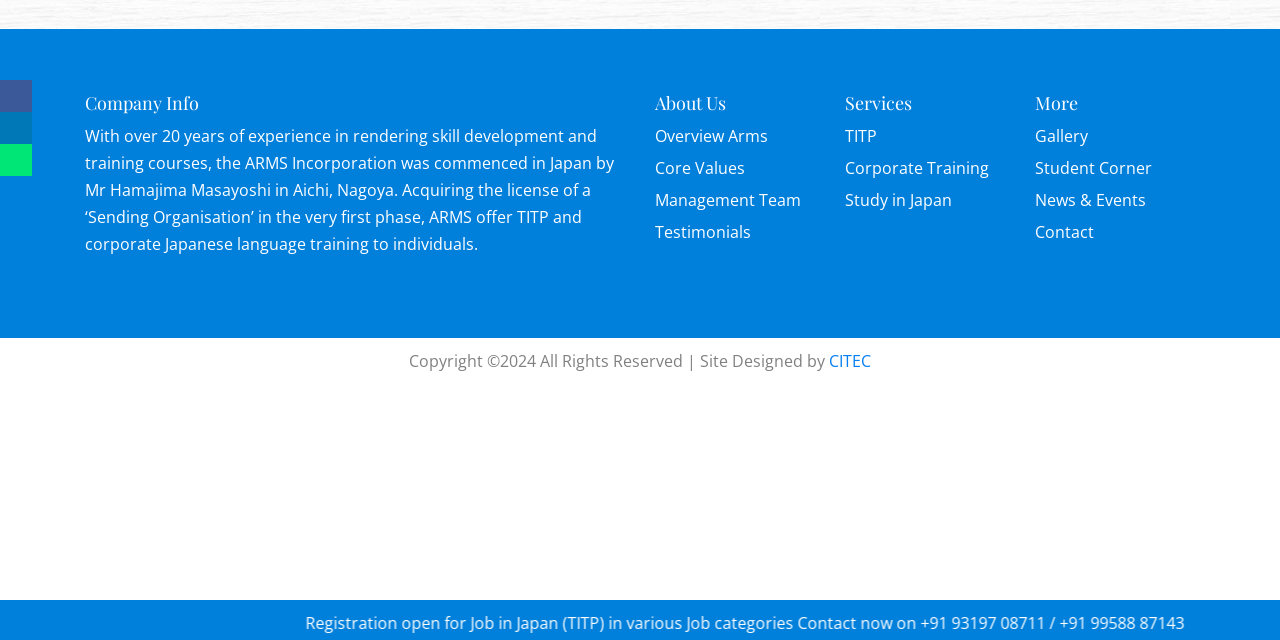Given the element description Contact, specify the bounding box coordinates of the corresponding UI element in the format (top-left x, top-left y, bottom-right x, bottom-right y). All values must be between 0 and 1.

[0.809, 0.345, 0.855, 0.38]